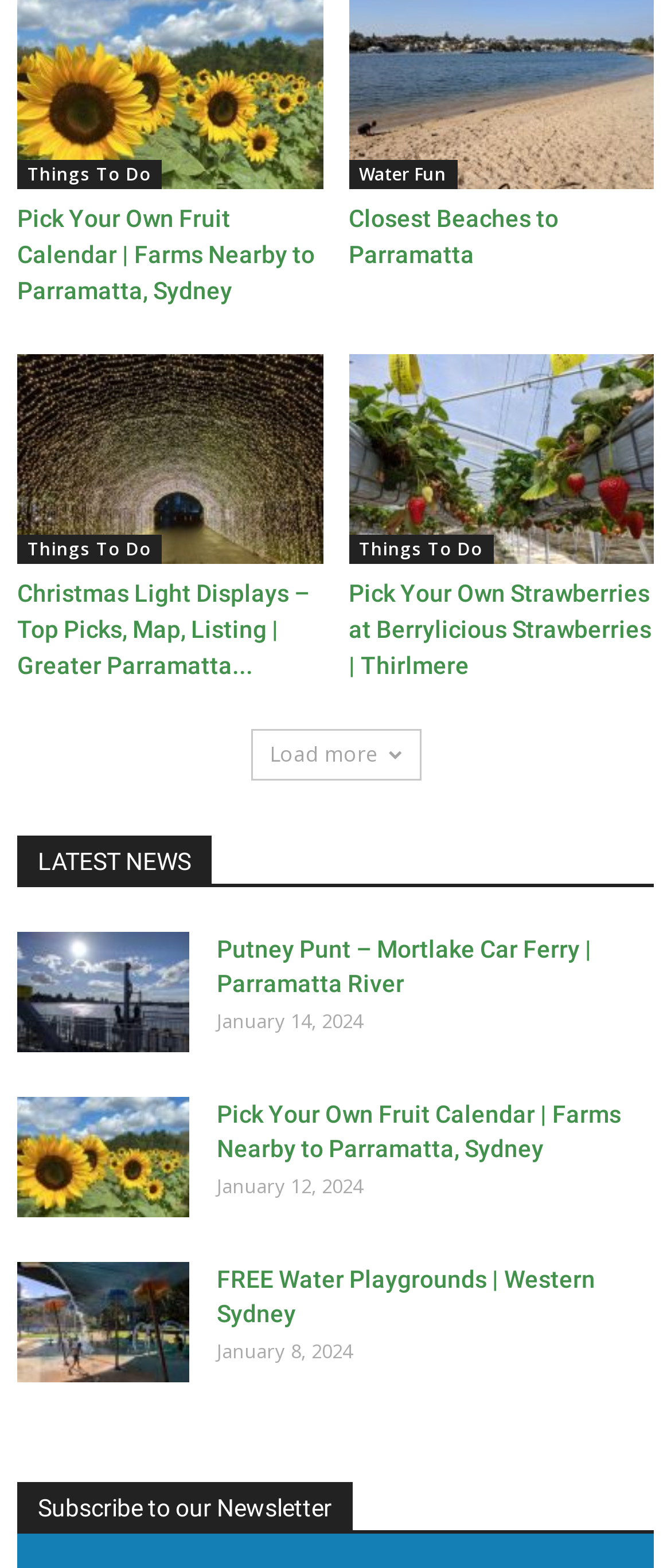How many links are there on the webpage?
Based on the screenshot, provide your answer in one word or phrase.

14